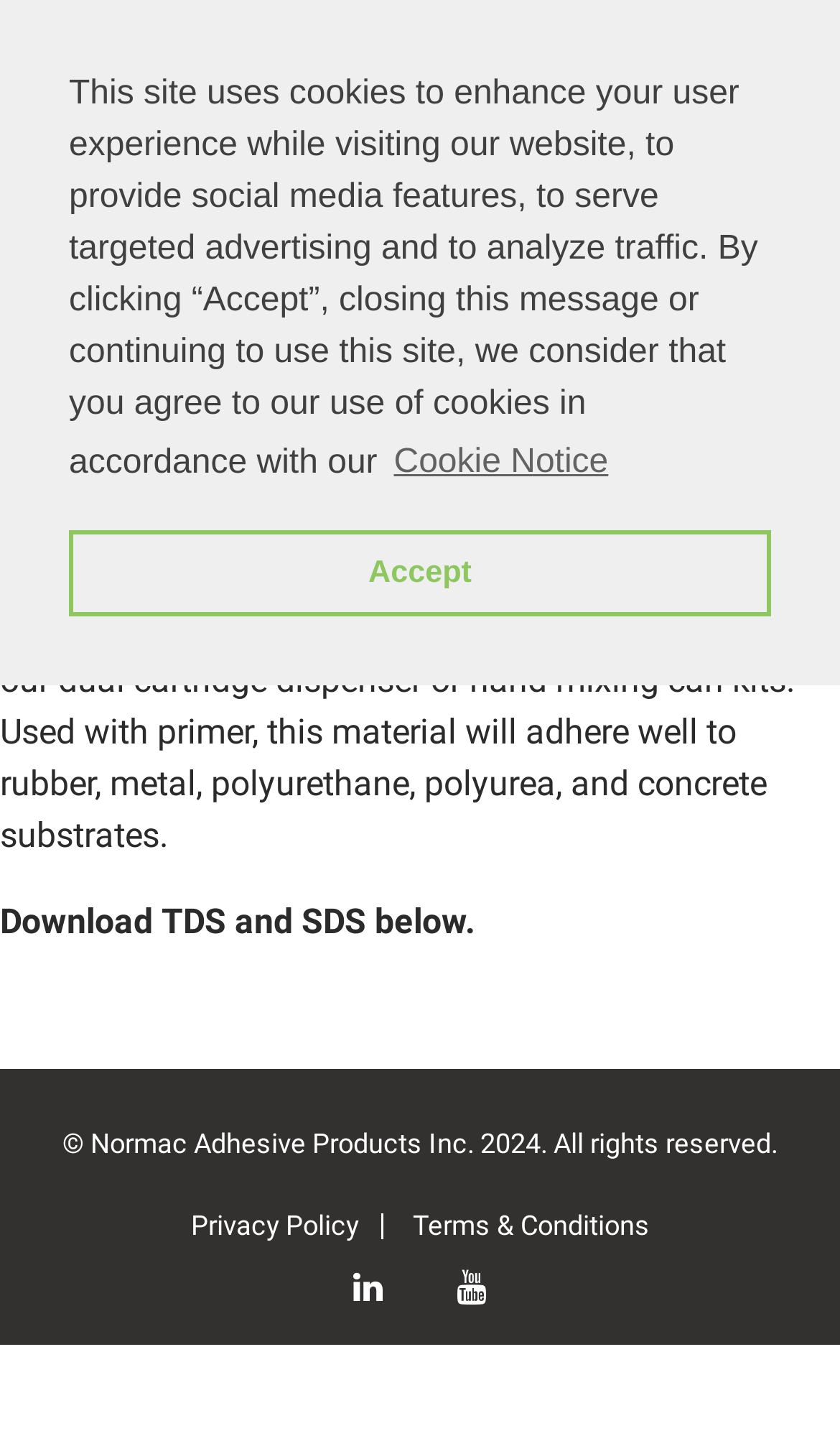Provide the bounding box coordinates of the HTML element described as: "Accept". The bounding box coordinates should be four float numbers between 0 and 1, i.e., [left, top, right, bottom].

[0.082, 0.371, 0.918, 0.431]